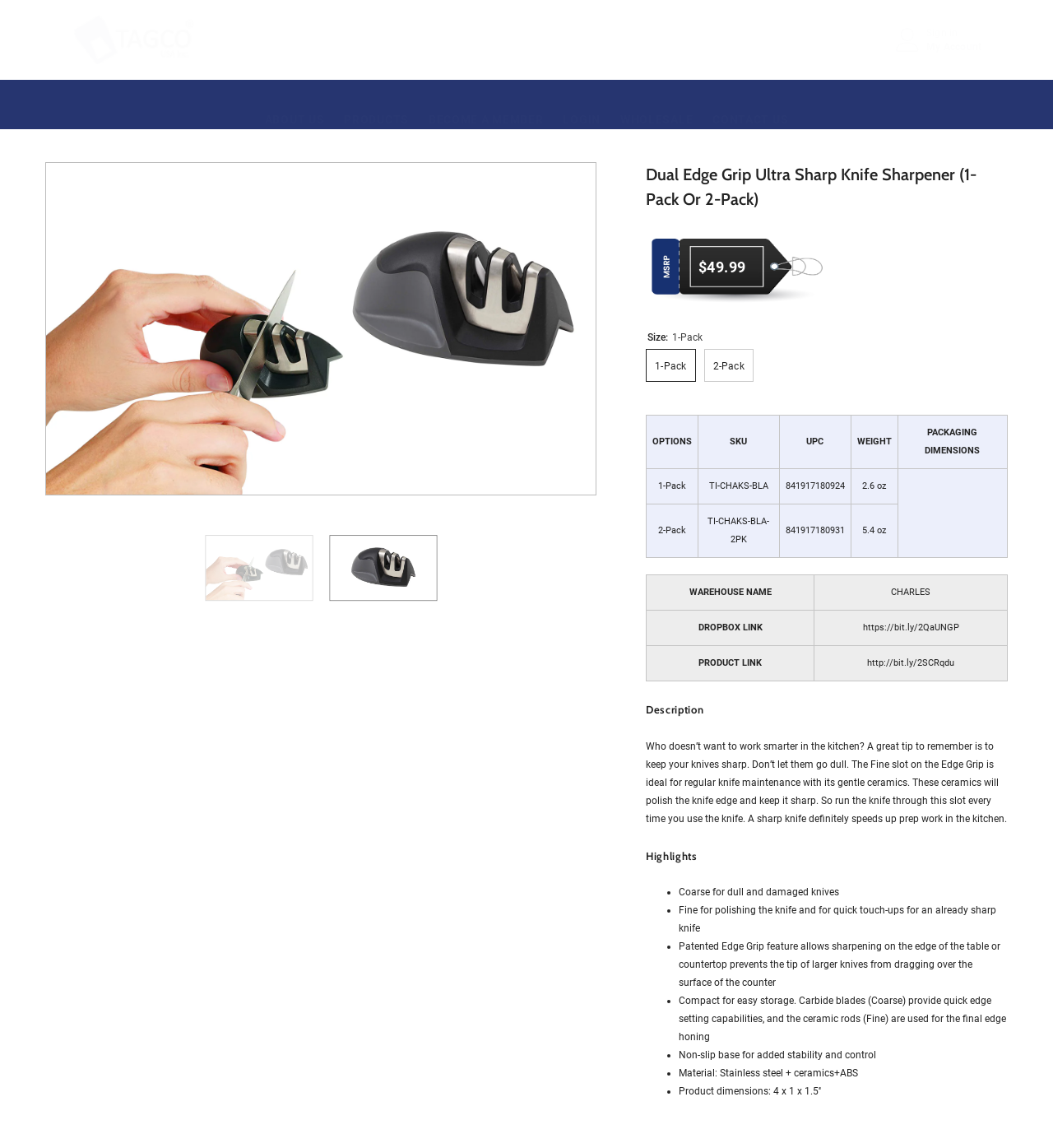Describe all significant elements and features of the webpage.

This webpage is about a product called Dual Edge Grip Ultra Sharp Knife Sharpener, which is available in 1-Pack or 2-Pack. At the top of the page, there is a navigation menu with links to "TagCo USA Inc", "Sign in", "My Account", "ABOUT US", "PRODUCTS", "BECOME A MEMBER", "LOGIN", "WHOLESALE", and "CONTACT US". 

Below the navigation menu, there is a section showcasing the product with two images of the knife sharpener. The product name "Dual Edge Grip Ultra Sharp Knife Sharpener (1-Pack Or 2-Pack)" is displayed prominently. 

To the right of the product images, there is a section with a heading "Dual Edge Grip Ultra Sharp Knife Sharpener (1-Pack Or 2-Pack)" and a description list with a price of $49.99. Below this section, there is a group of options with a heading "Size: 1-Pack" and a radio button for selecting either 1-Pack or 2-Pack.

Further down the page, there is a table with columns for "OPTIONS", "SKU", "UPC", "WEIGHT", and "PACKAGING DIMENSIONS". The table has two rows, one for each pack size, with corresponding details.

Below the table, there is another table with columns for "WAREHOUSE NAME", "DROPBOX LINK", and "PRODUCT LINK". This table has three rows, each with a different warehouse name and corresponding links.

The next section has a heading "Description" and a paragraph of text describing the benefits of using the knife sharpener, including keeping knives sharp and speeding up prep work in the kitchen.

Finally, there is a section with a heading "Highlights" and a list of bullet points highlighting the features of the product, including its ability to sharpen dull and damaged knives, polish the knife edge, and provide compact storage.